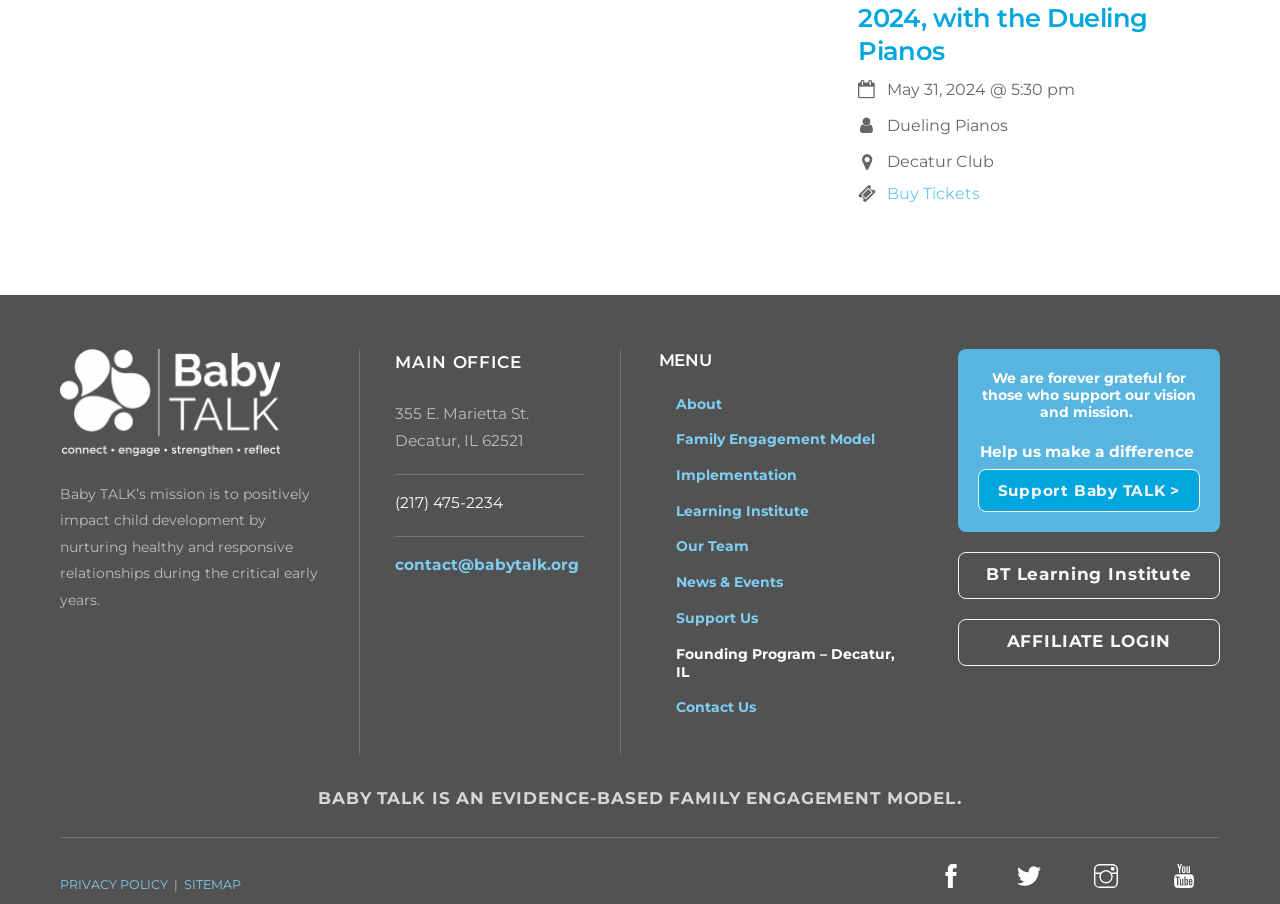Locate the UI element described by News & Events in the provided webpage screenshot. Return the bounding box coordinates in the format (top-left x, top-left y, bottom-right x, bottom-right y), ensuring all values are between 0 and 1.

[0.514, 0.624, 0.718, 0.664]